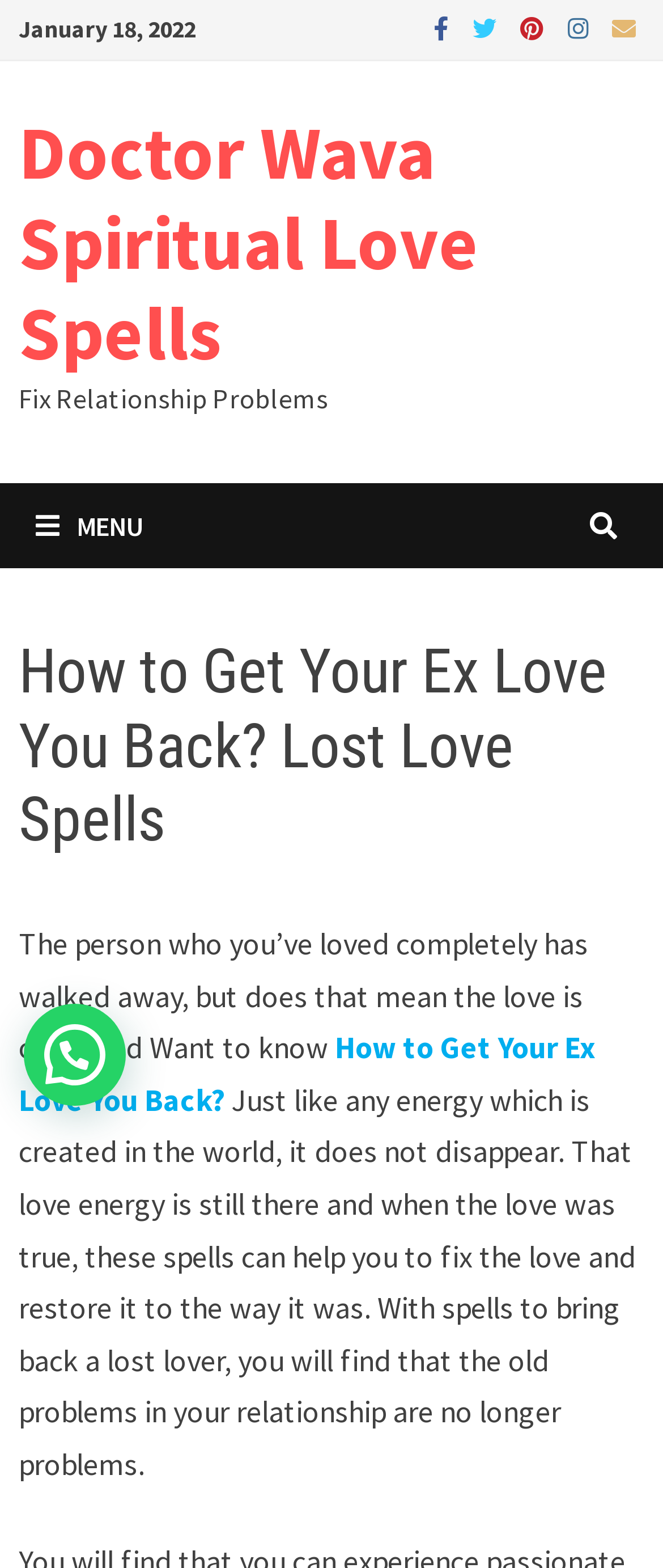Identify the coordinates of the bounding box for the element that must be clicked to accomplish the instruction: "Follow us on Linkedin".

None